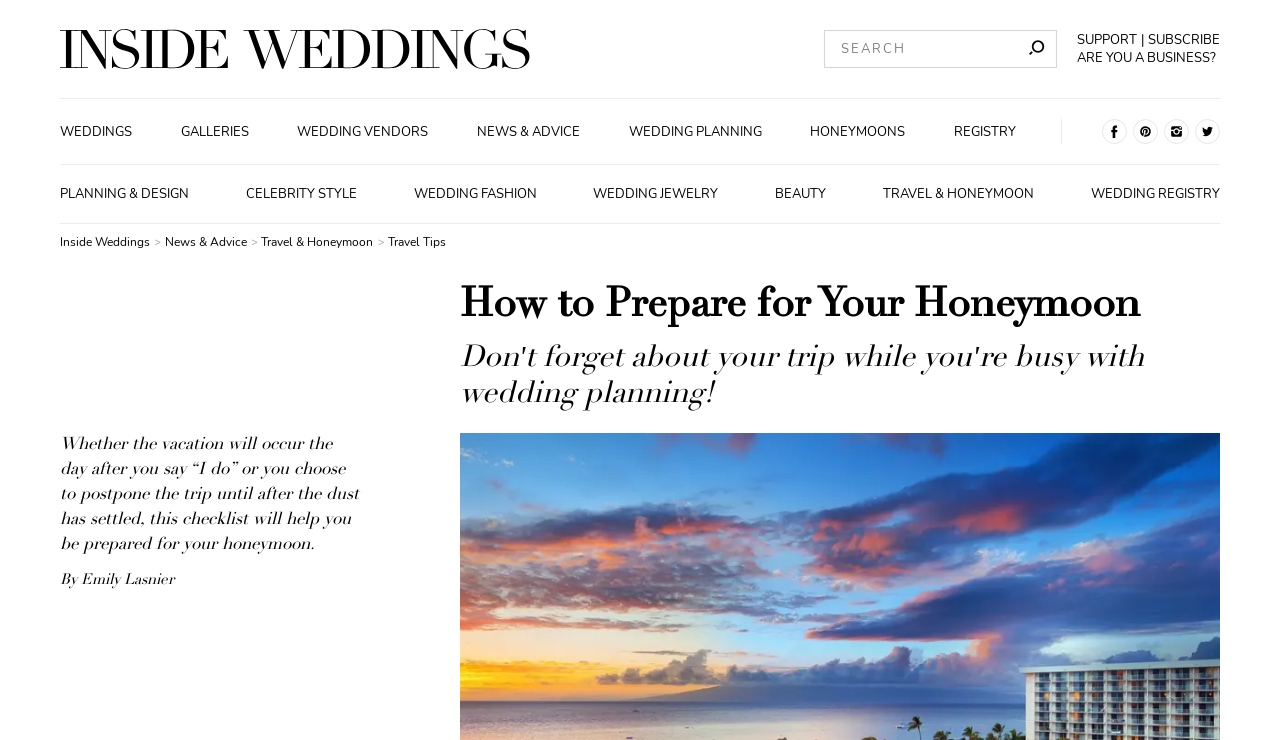Identify the bounding box for the UI element described as: "Wedding Jewelry". The coordinates should be four float numbers between 0 and 1, i.e., [left, top, right, bottom].

[0.464, 0.25, 0.561, 0.274]